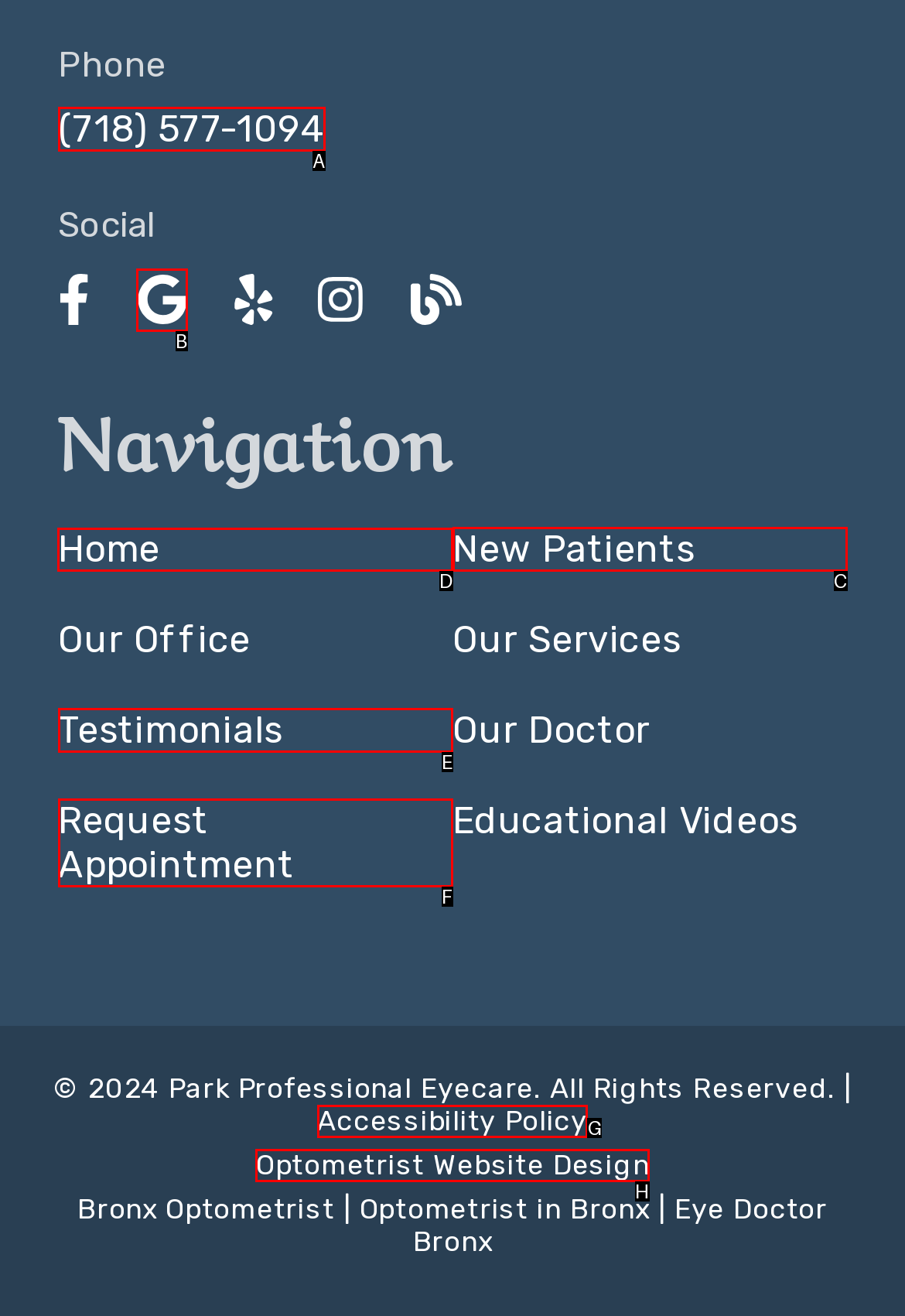Specify which UI element should be clicked to accomplish the task: Visit the home page. Answer with the letter of the correct choice.

D